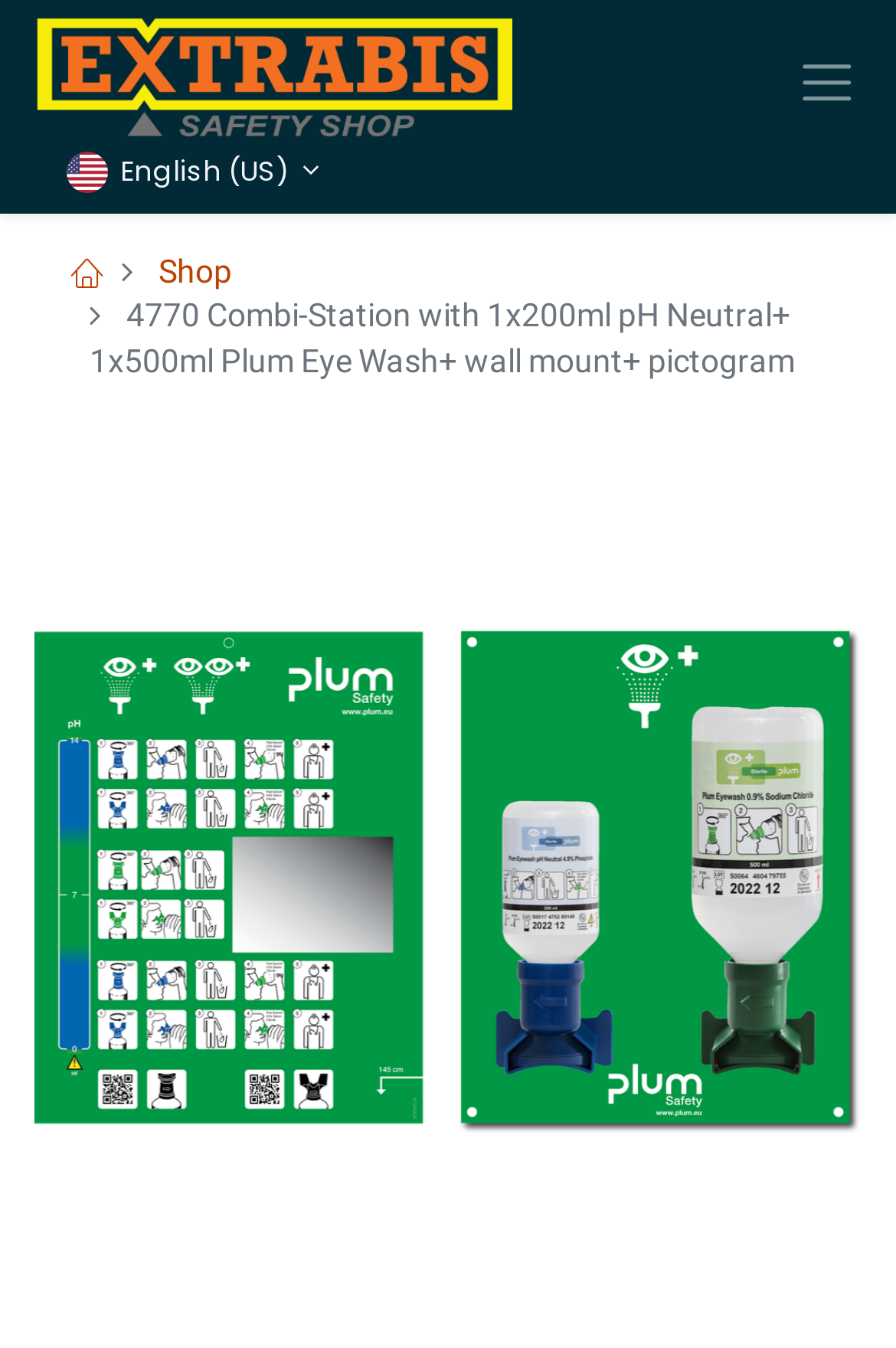Refer to the element description parent_node: English (US) and identify the corresponding bounding box in the screenshot. Format the coordinates as (top-left x, top-left y, bottom-right x, bottom-right y) with values in the range of 0 to 1.

[0.041, 0.014, 0.571, 0.109]